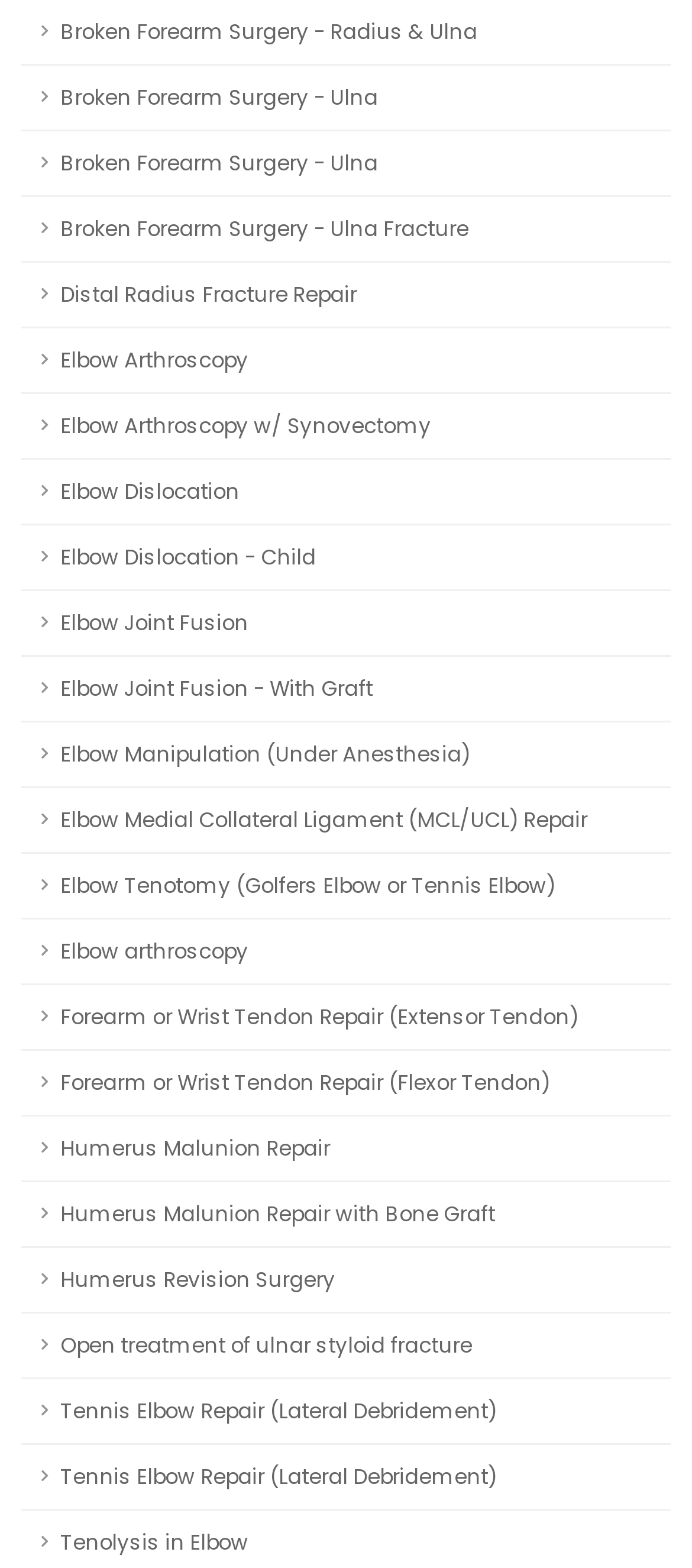Identify the bounding box coordinates of the section to be clicked to complete the task described by the following instruction: "View Elbow Arthroscopy w/ Synovectomy details". The coordinates should be four float numbers between 0 and 1, formatted as [left, top, right, bottom].

[0.031, 0.251, 0.969, 0.293]